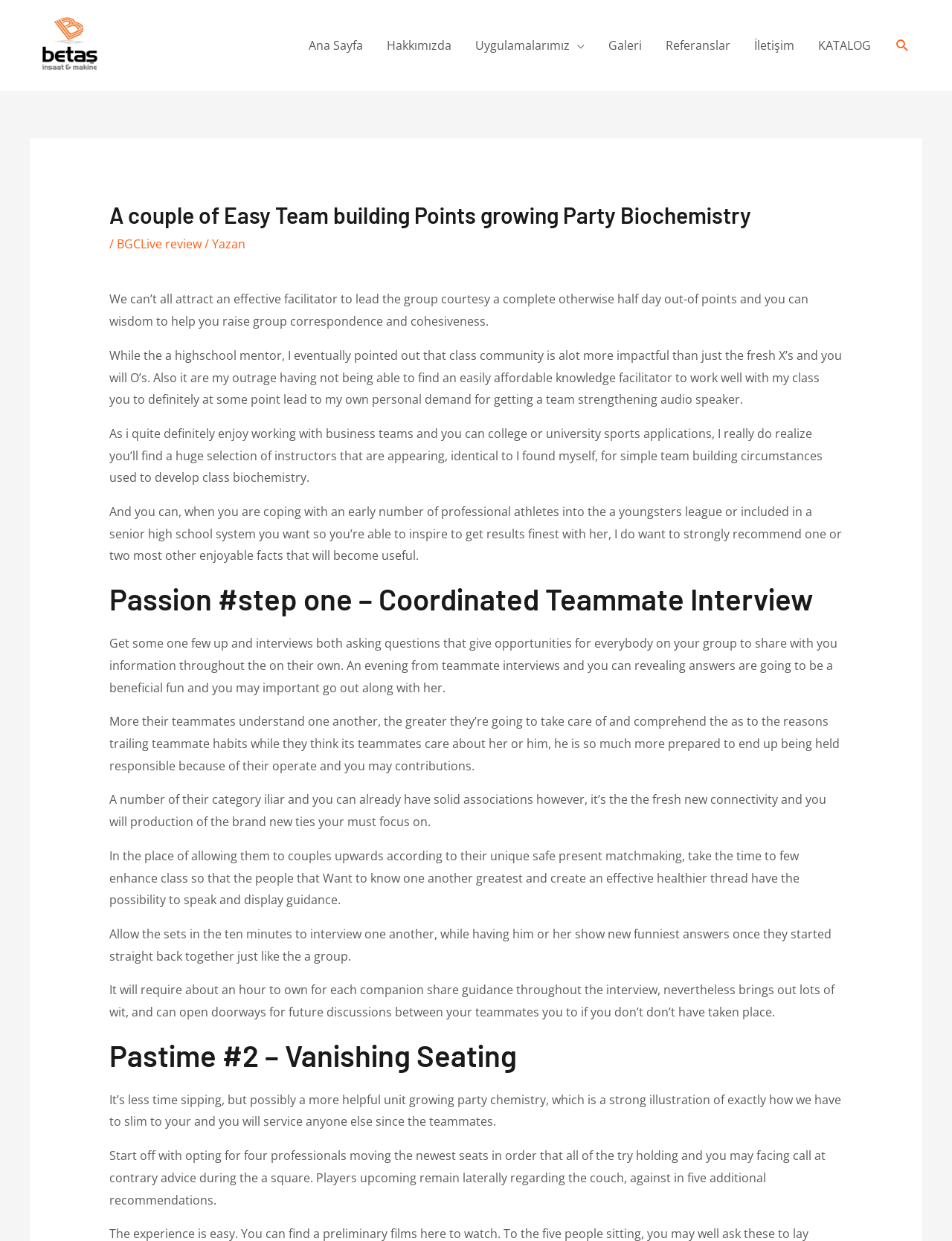Select the bounding box coordinates of the element I need to click to carry out the following instruction: "Click the 'KATALOG' link".

[0.847, 0.017, 0.927, 0.056]